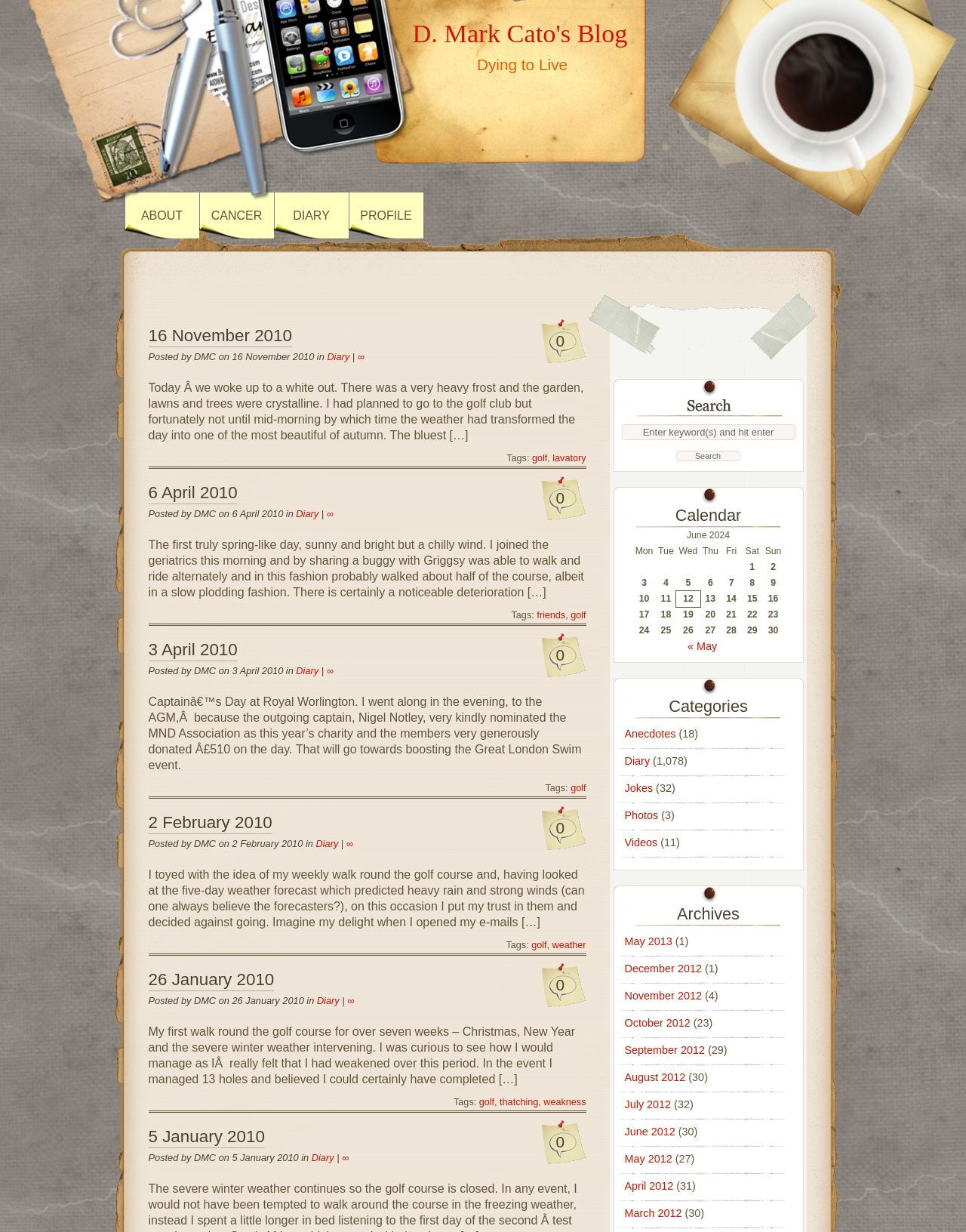Using floating point numbers between 0 and 1, provide the bounding box coordinates in the format (top-left x, top-left y, bottom-right x, bottom-right y). Locate the UI element described here: D. Mark Cato's Blog

[0.427, 0.015, 0.65, 0.039]